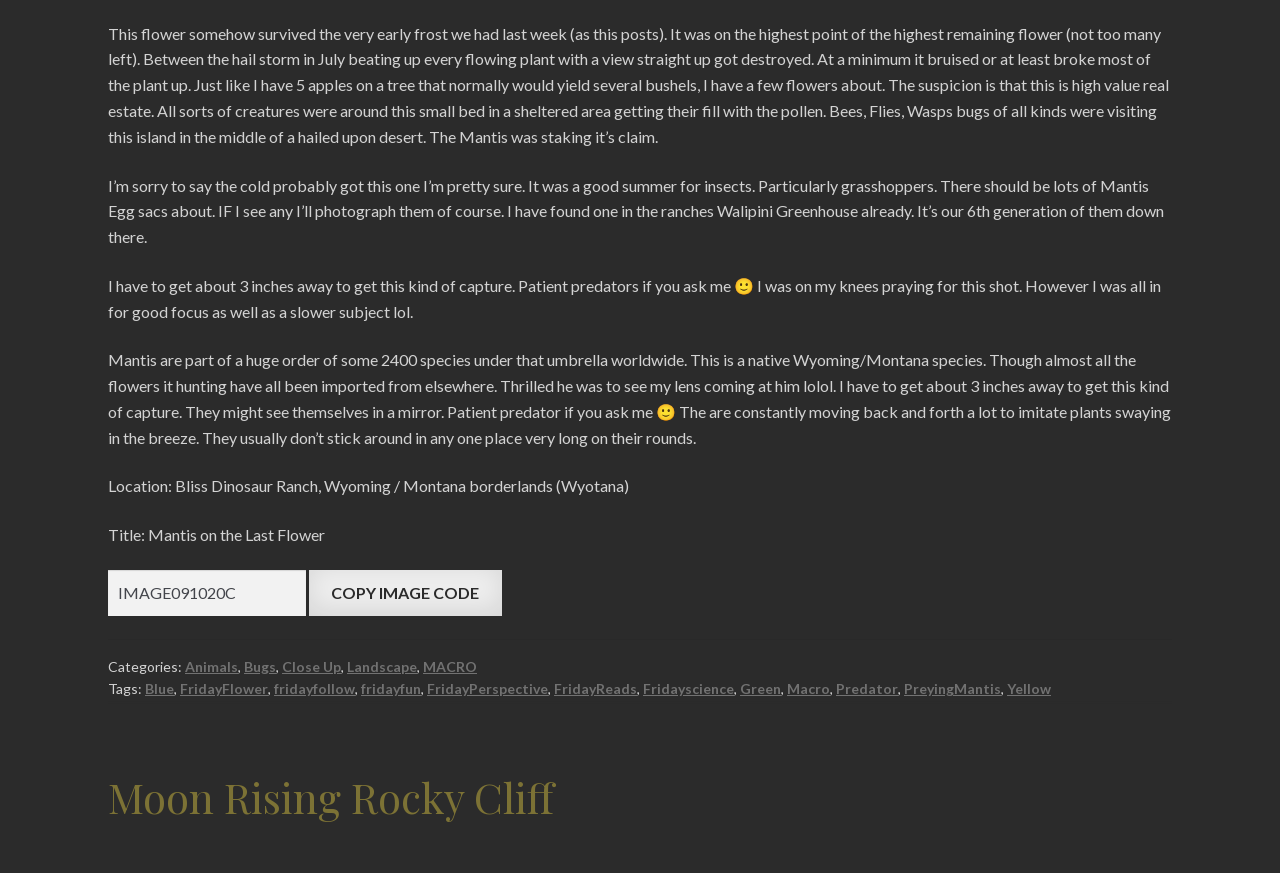Find the UI element described as: "Close Up" and predict its bounding box coordinates. Ensure the coordinates are four float numbers between 0 and 1, [left, top, right, bottom].

[0.22, 0.753, 0.266, 0.773]